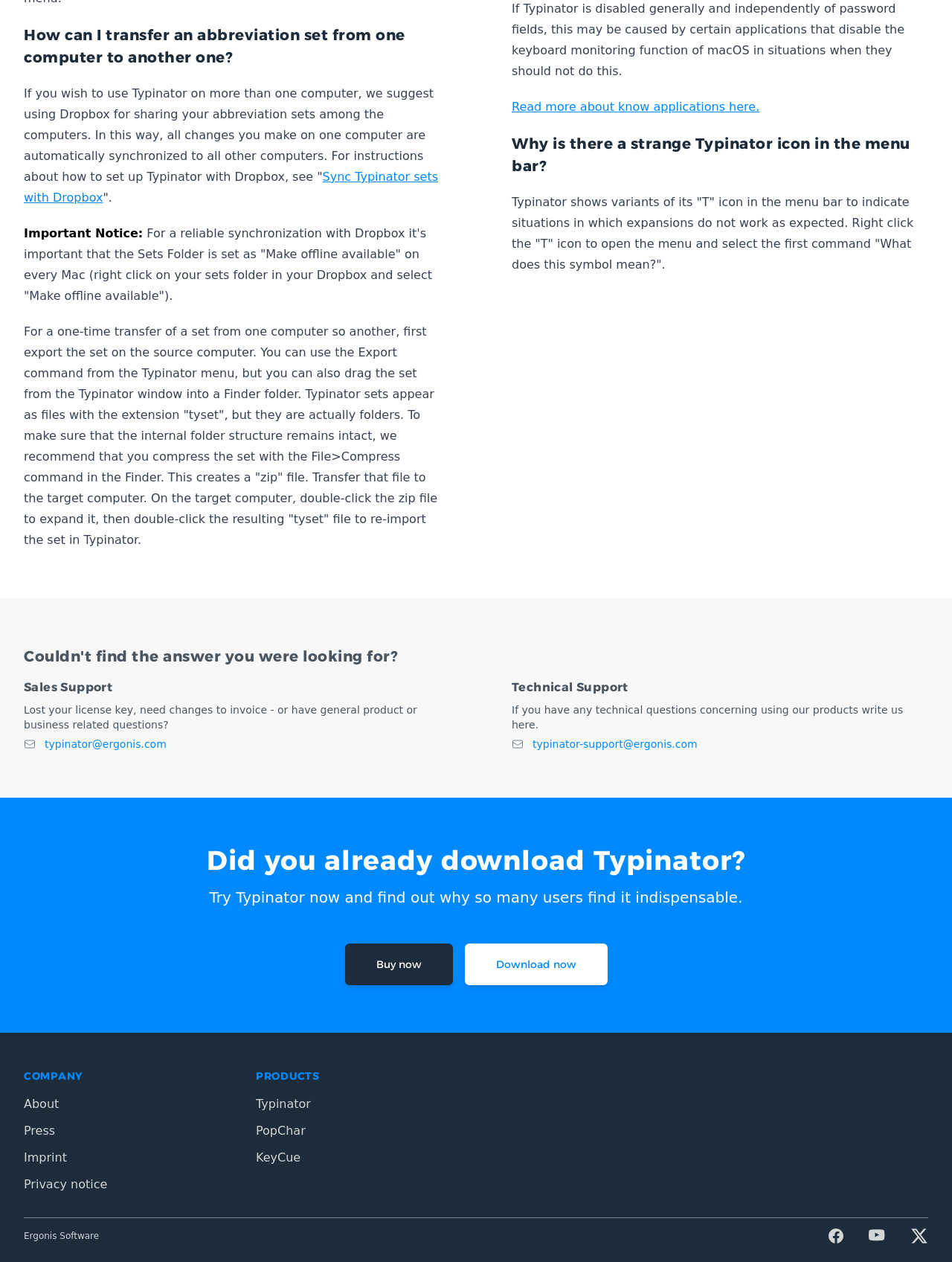How many links are there to social media platforms? Analyze the screenshot and reply with just one word or a short phrase.

3